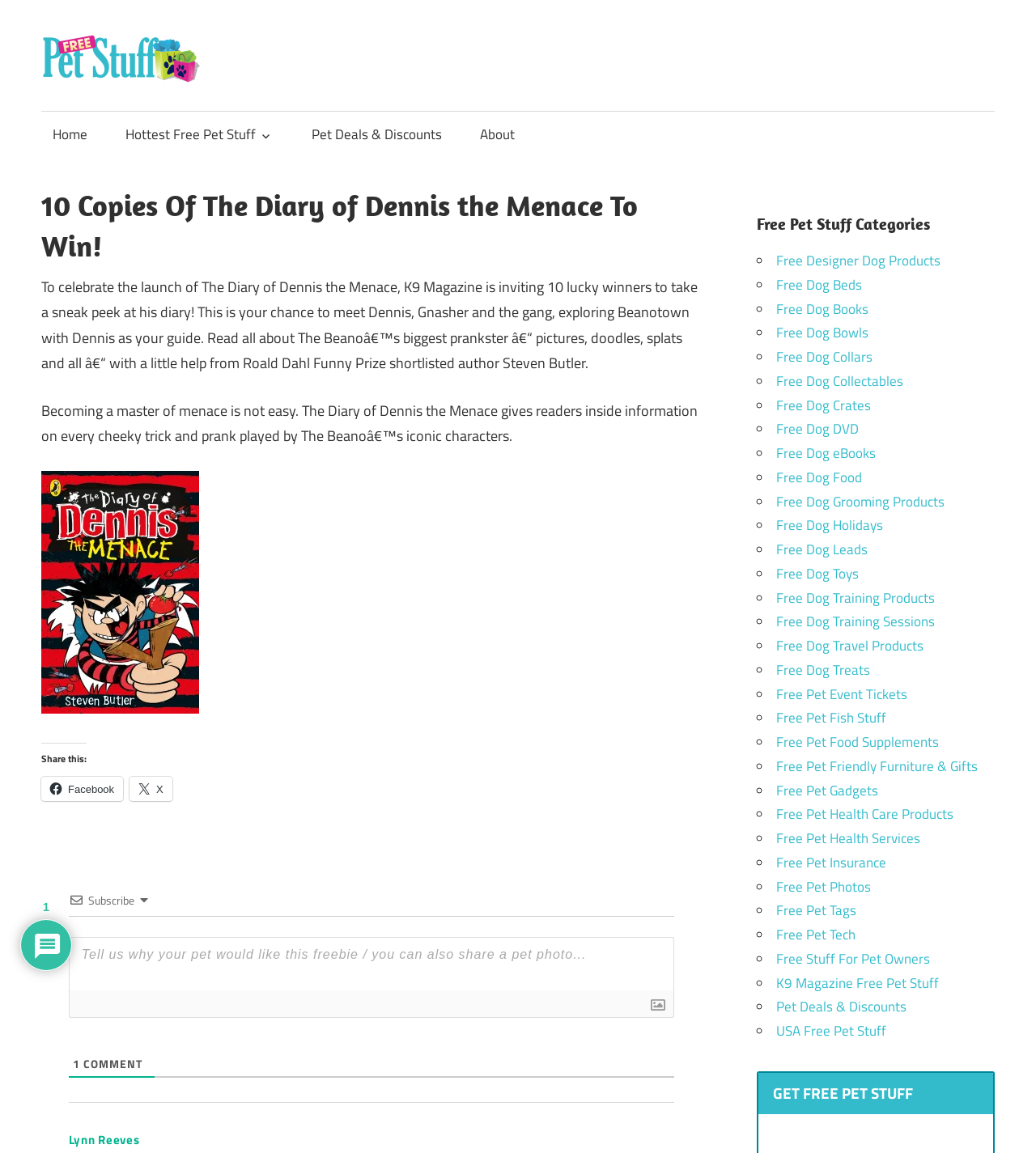Pinpoint the bounding box coordinates of the element that must be clicked to accomplish the following instruction: "View August 2022". The coordinates should be in the format of four float numbers between 0 and 1, i.e., [left, top, right, bottom].

None